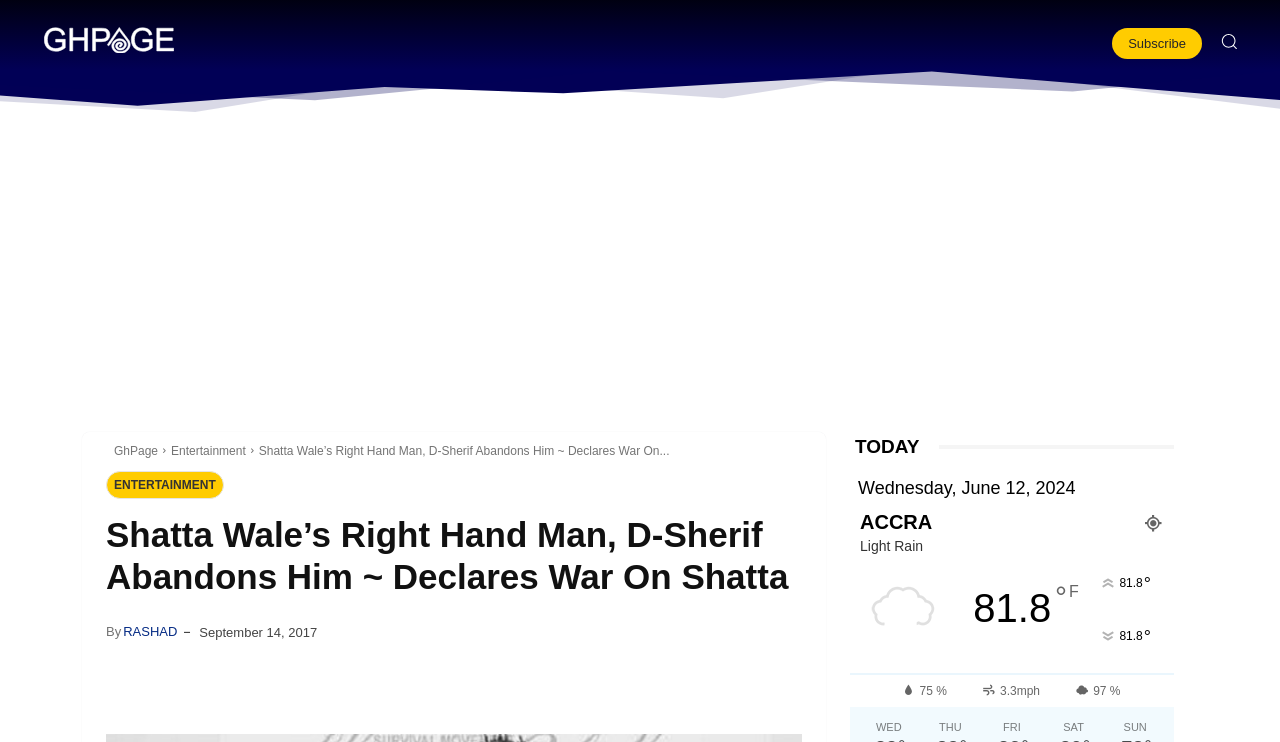Please specify the bounding box coordinates of the area that should be clicked to accomplish the following instruction: "Search for something". The coordinates should consist of four float numbers between 0 and 1, i.e., [left, top, right, bottom].

[0.939, 0.019, 0.981, 0.092]